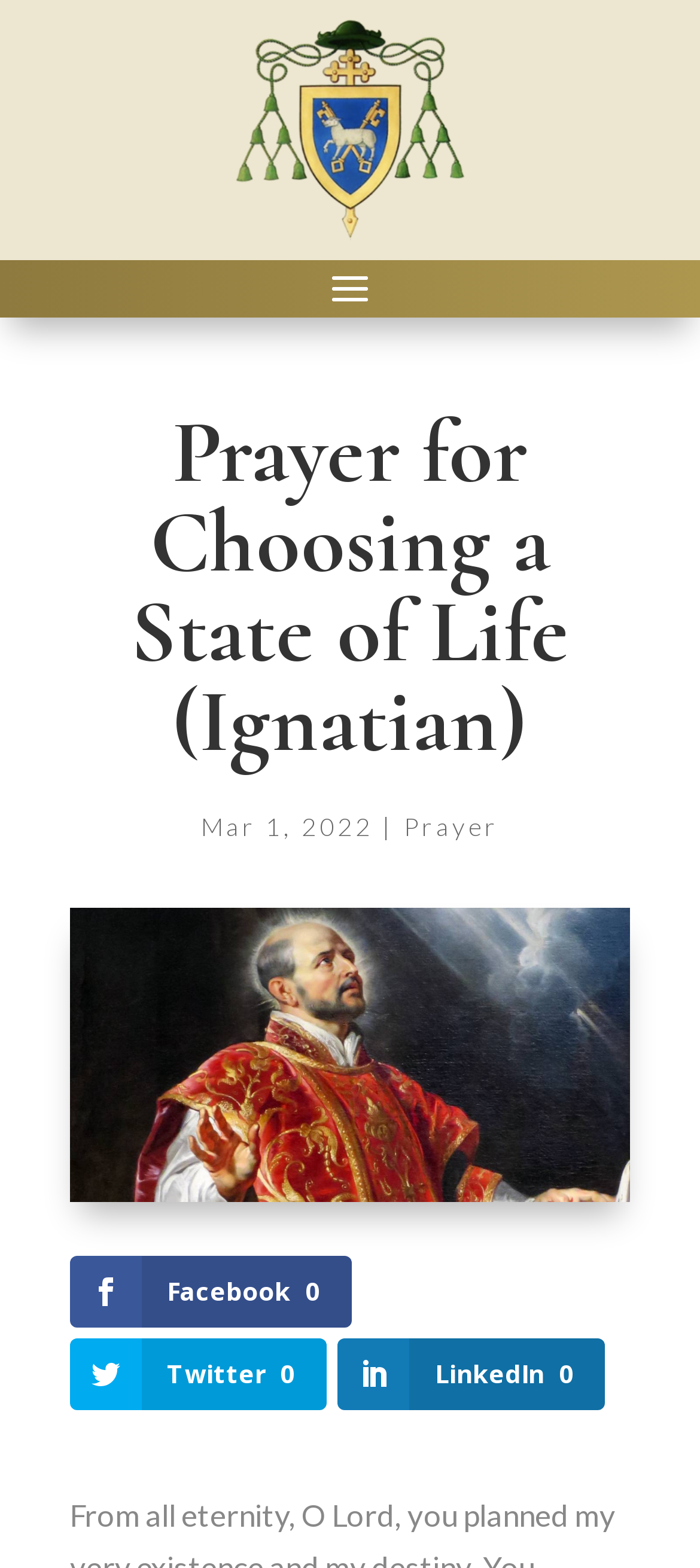Use a single word or phrase to answer the question:
What is the date mentioned on the webpage?

Mar 1, 2022